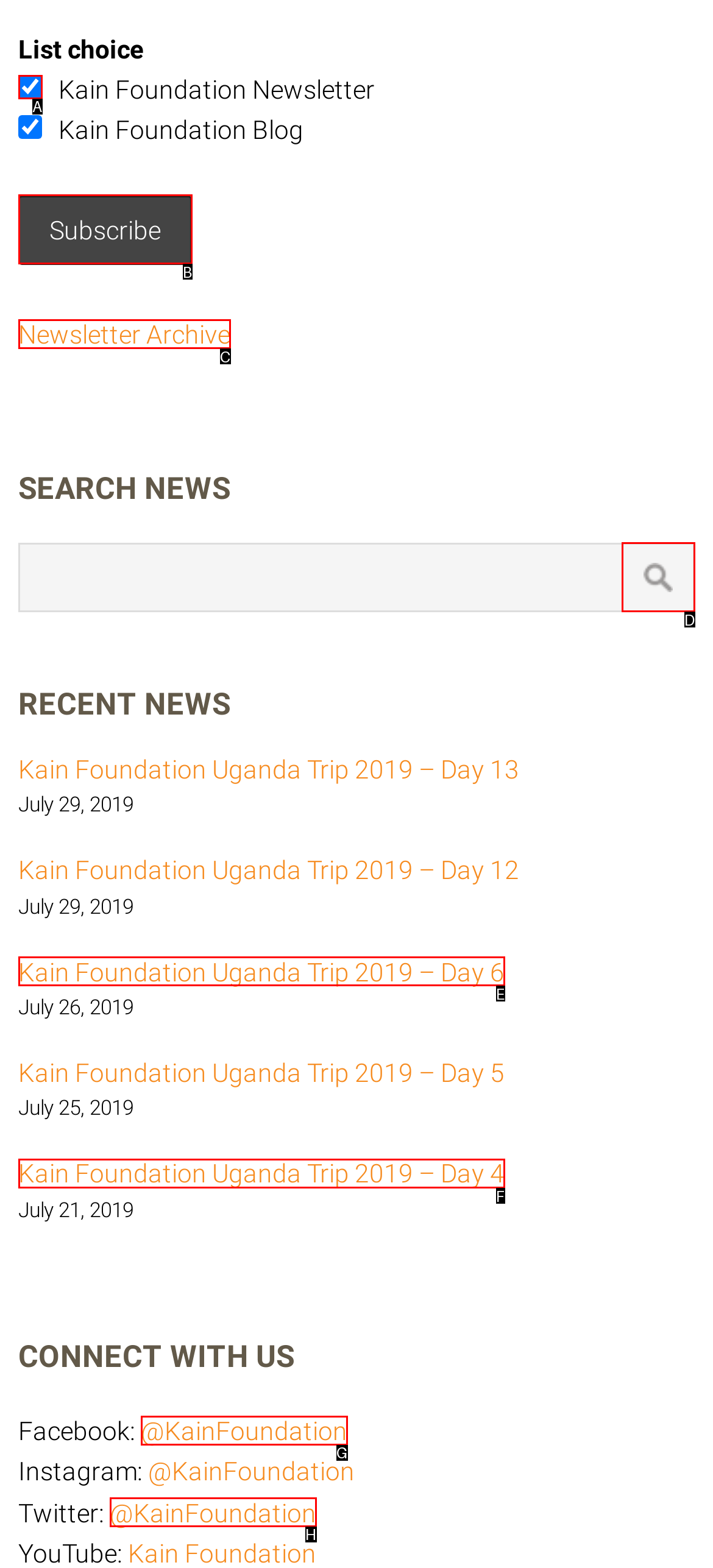Refer to the element description: value="Search" and identify the matching HTML element. State your answer with the appropriate letter.

D